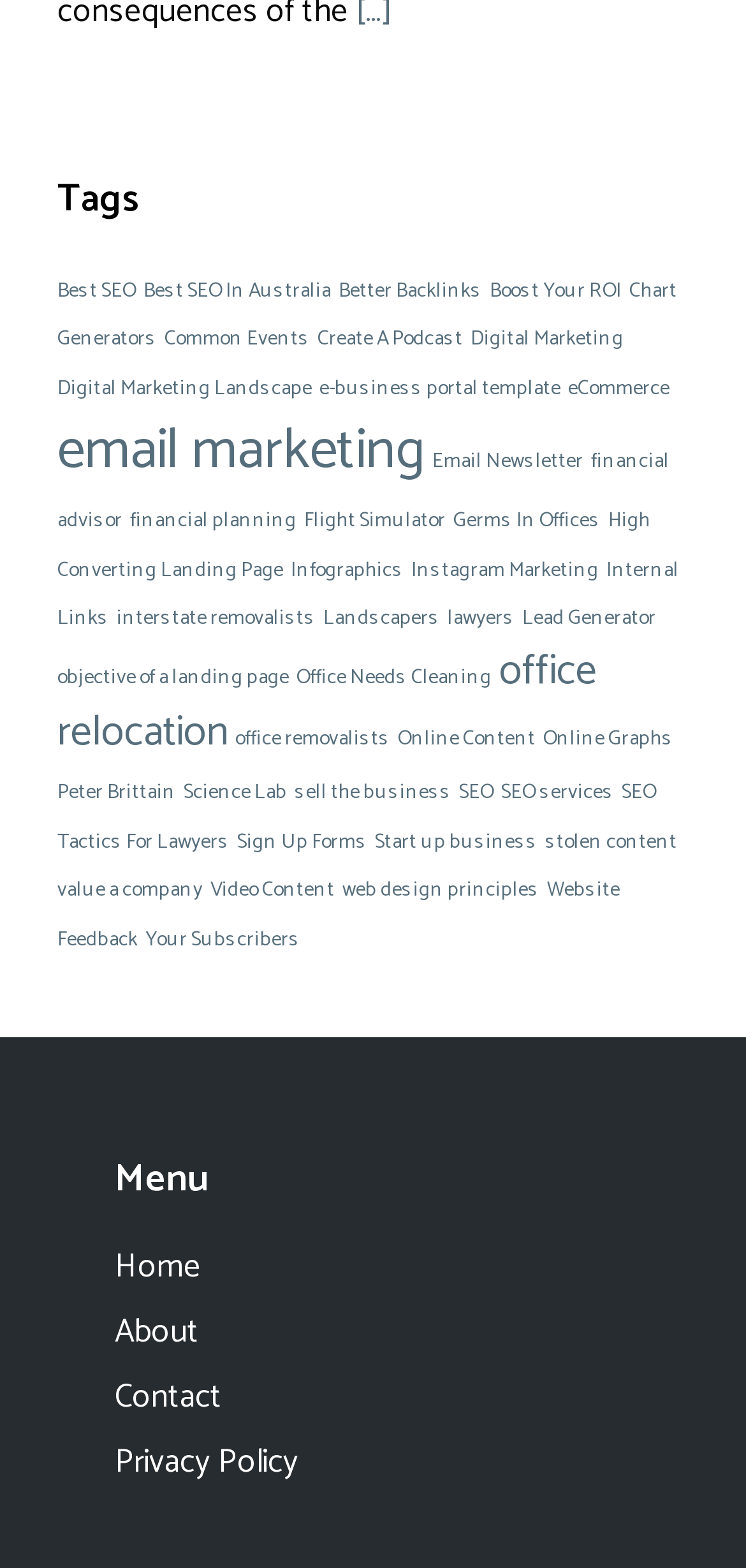Identify the bounding box coordinates of the element to click to follow this instruction: 'Check 'Privacy Policy''. Ensure the coordinates are four float values between 0 and 1, provided as [left, top, right, bottom].

[0.154, 0.916, 0.4, 0.95]